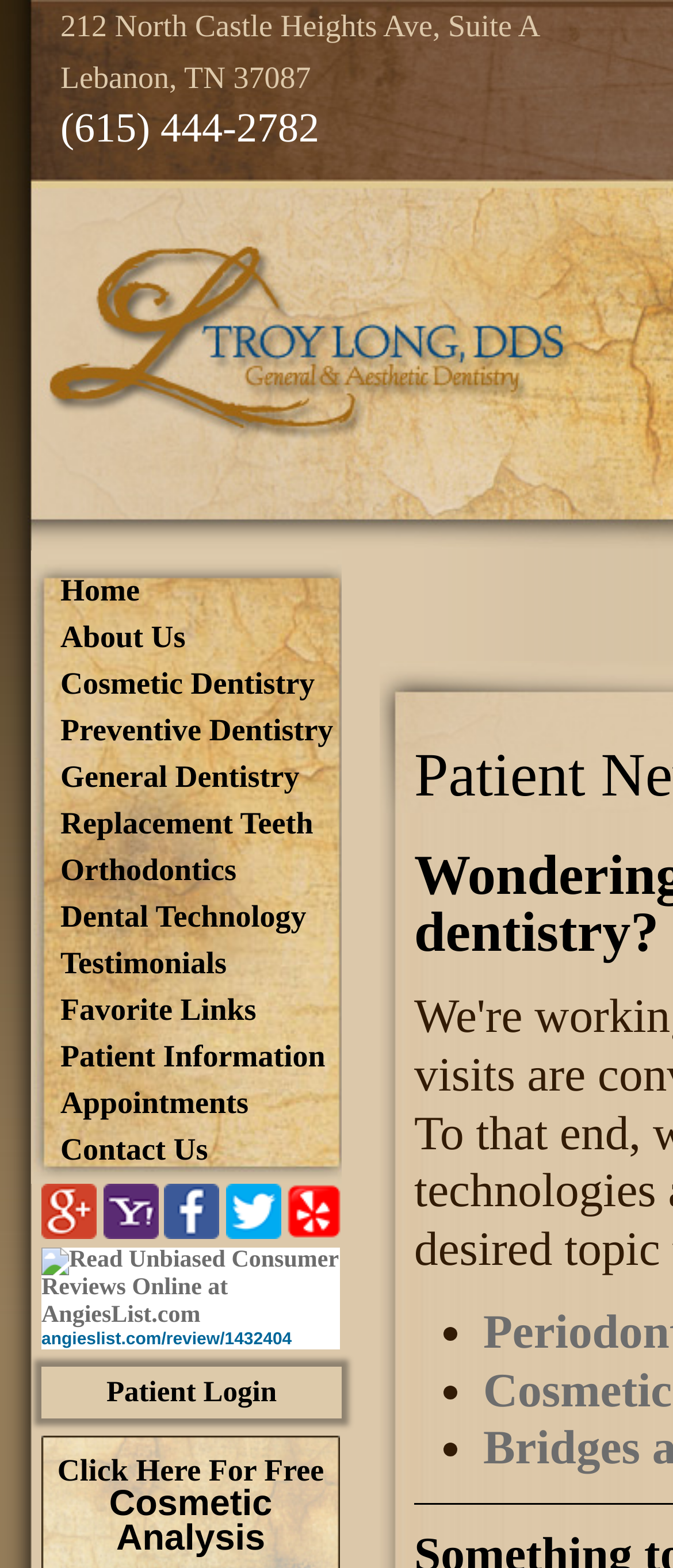Locate the bounding box coordinates of the element's region that should be clicked to carry out the following instruction: "Click Patient Login". The coordinates need to be four float numbers between 0 and 1, i.e., [left, top, right, bottom].

[0.158, 0.877, 0.411, 0.898]